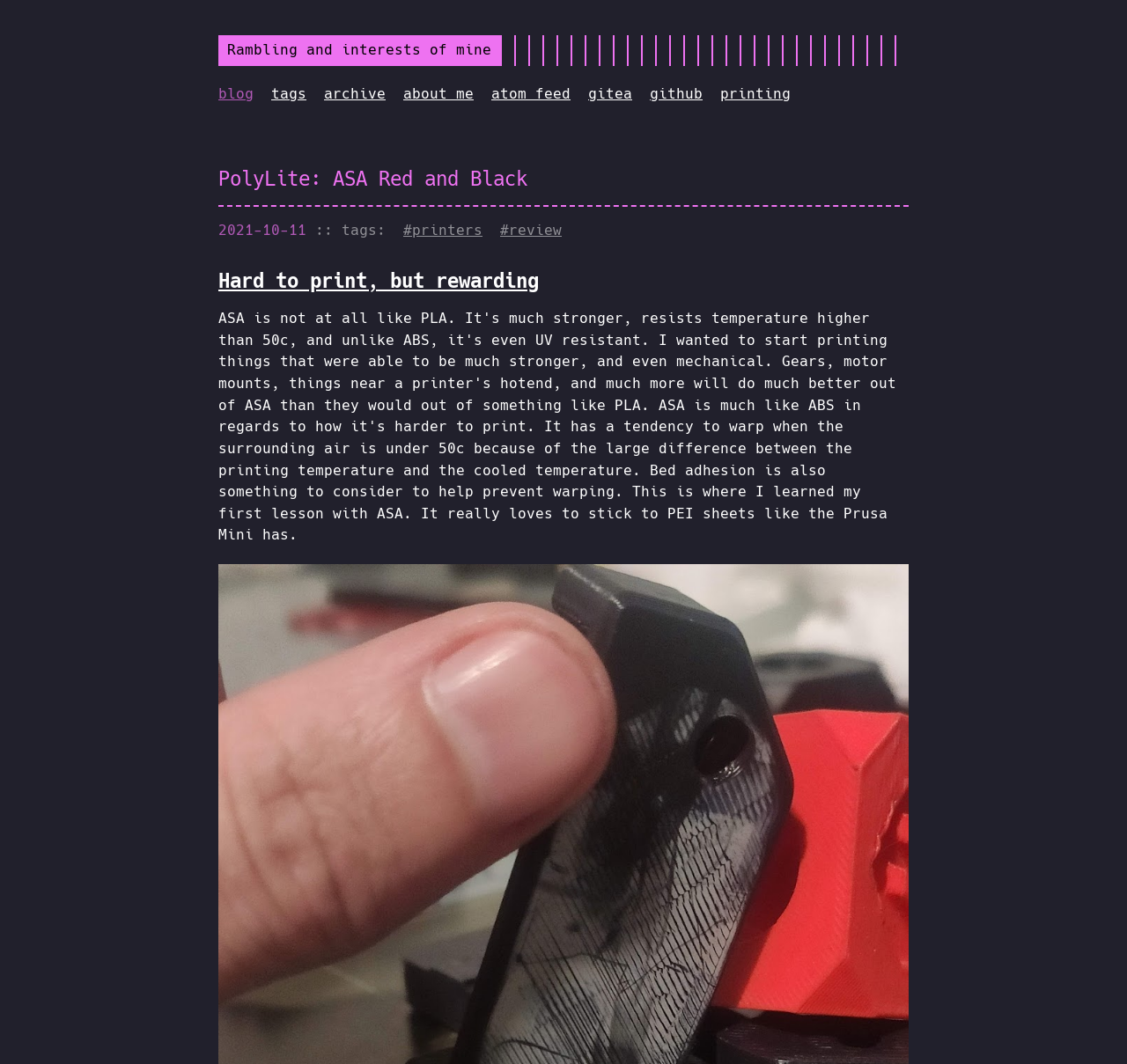Locate the bounding box coordinates of the clickable part needed for the task: "Contact Us".

None